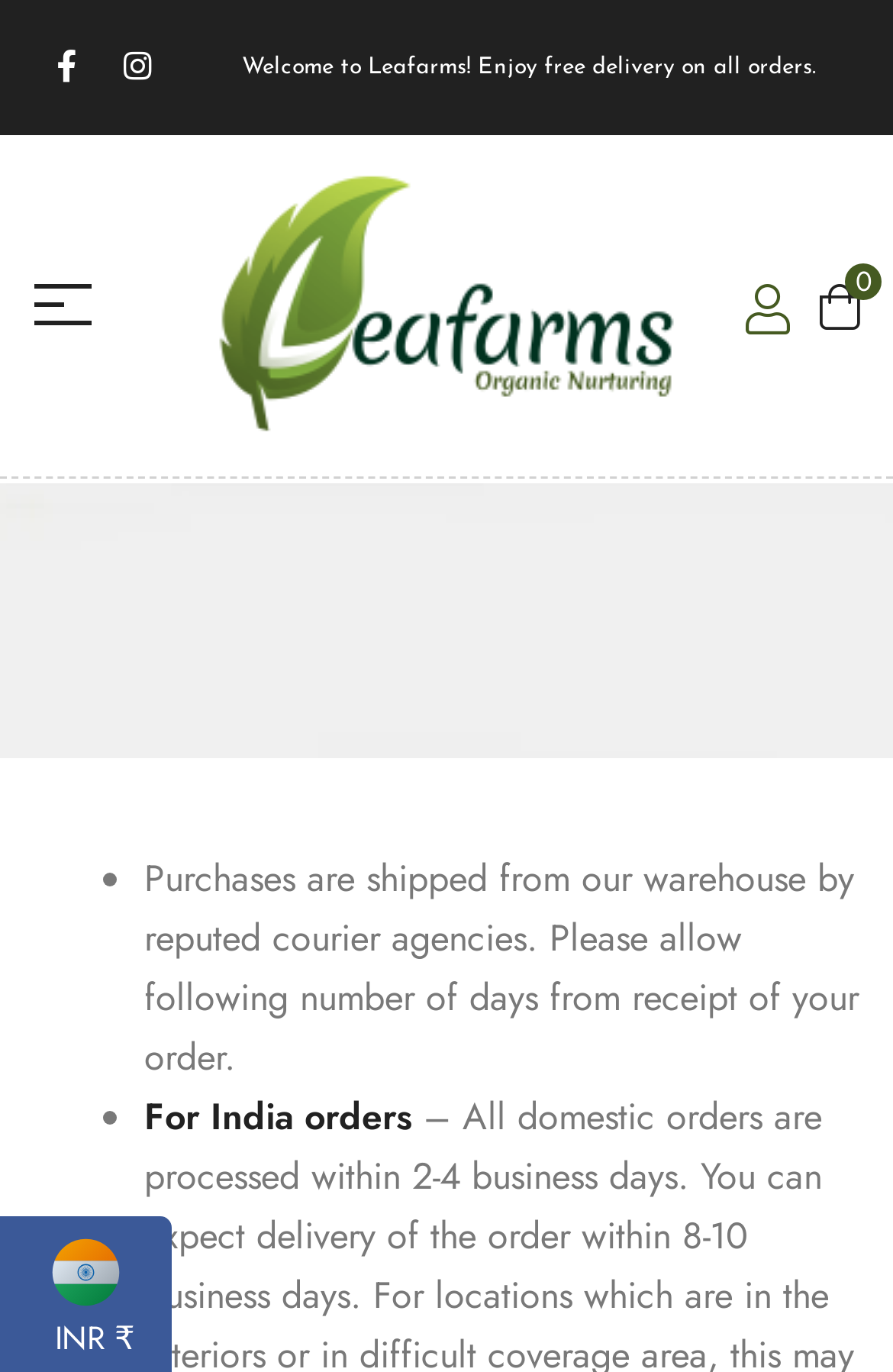How many social media links are there?
Answer the question with as much detail as you can, using the image as a reference.

There are two social media links on the webpage, one for Facebook and one for Instagram, located at the top of the webpage with bounding boxes of [0.038, 0.025, 0.11, 0.072] and [0.118, 0.025, 0.19, 0.072] respectively.